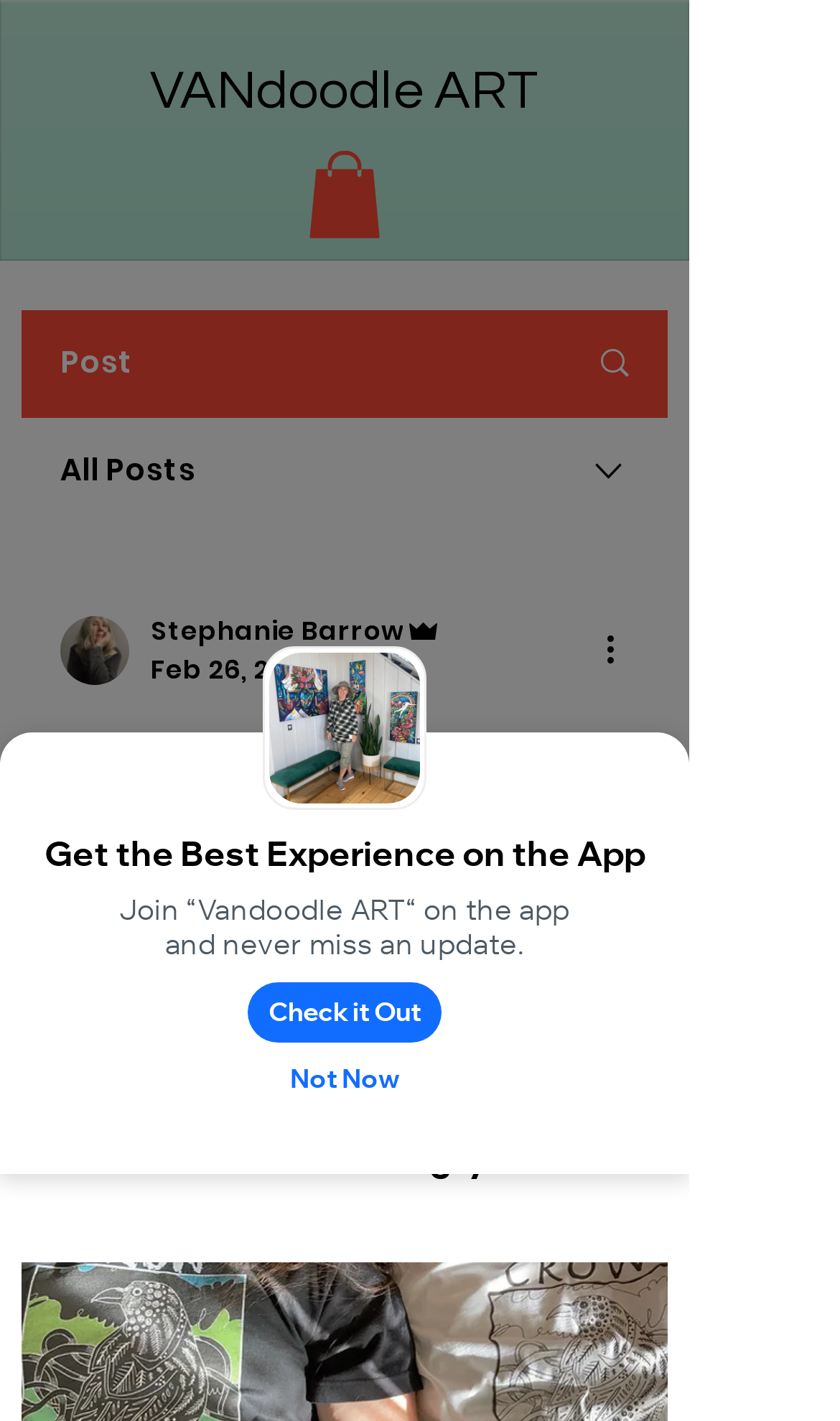Provide a one-word or short-phrase answer to the question:
What is the name of the app?

Vandoodle ART